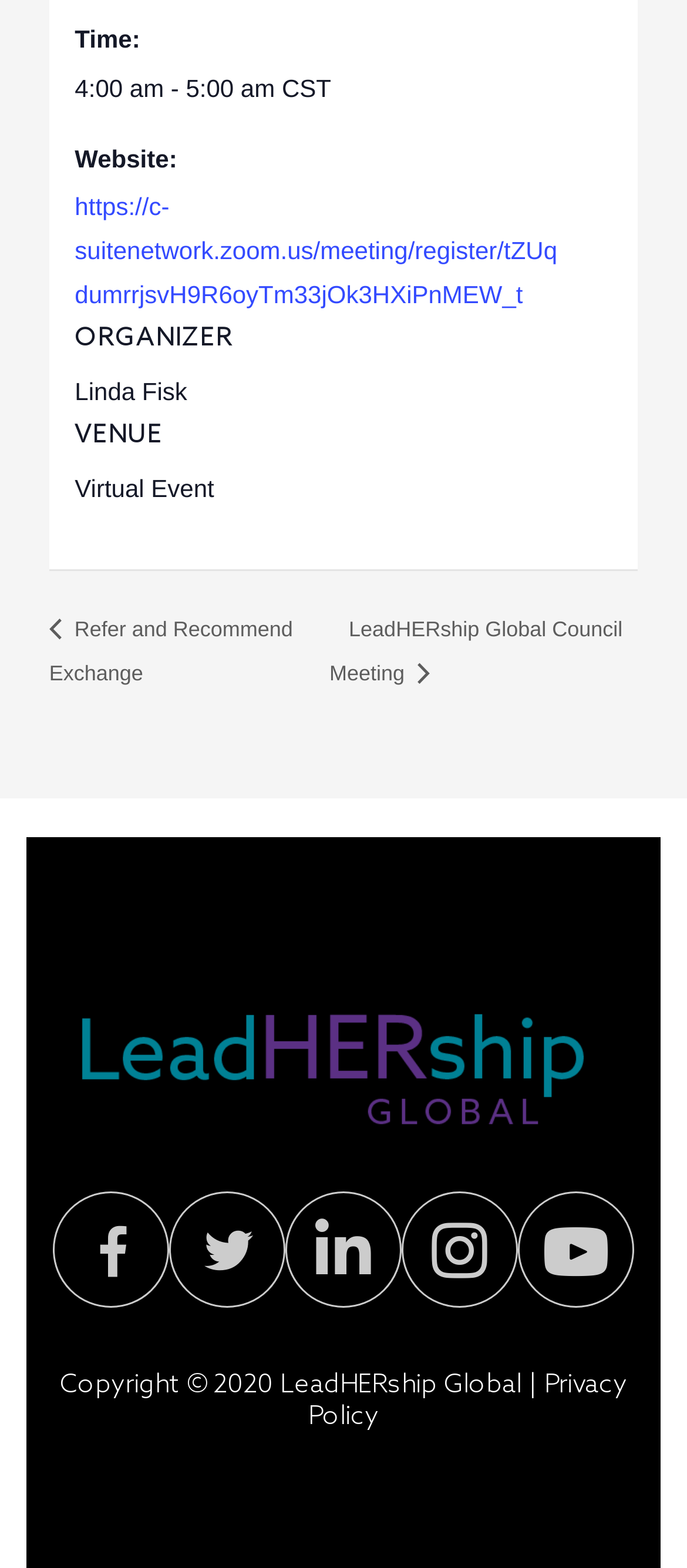Use one word or a short phrase to answer the question provided: 
What is the event time?

4:00 am - 5:00 am